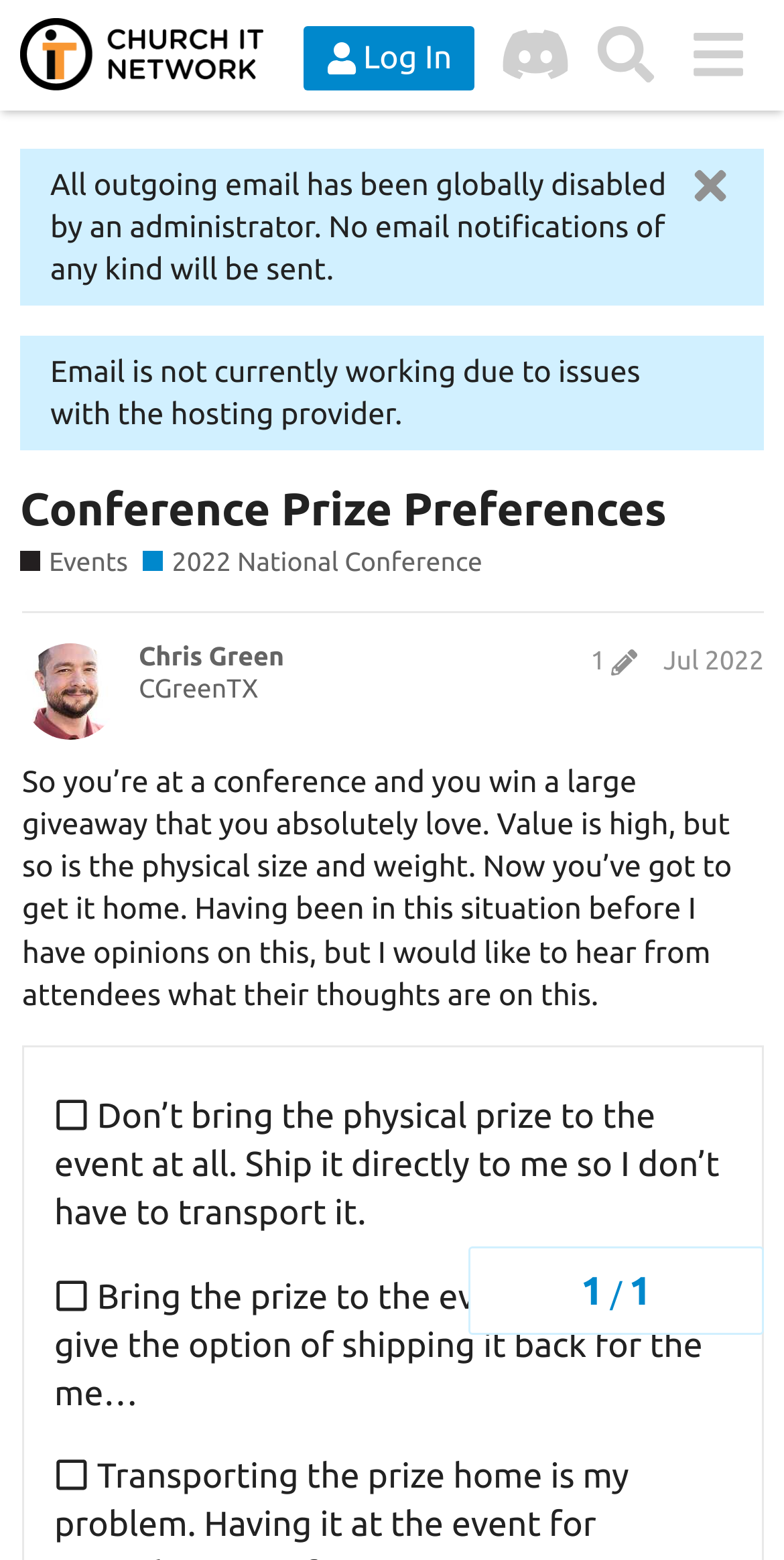Who is the author of the post?
Provide a short answer using one word or a brief phrase based on the image.

Chris Green